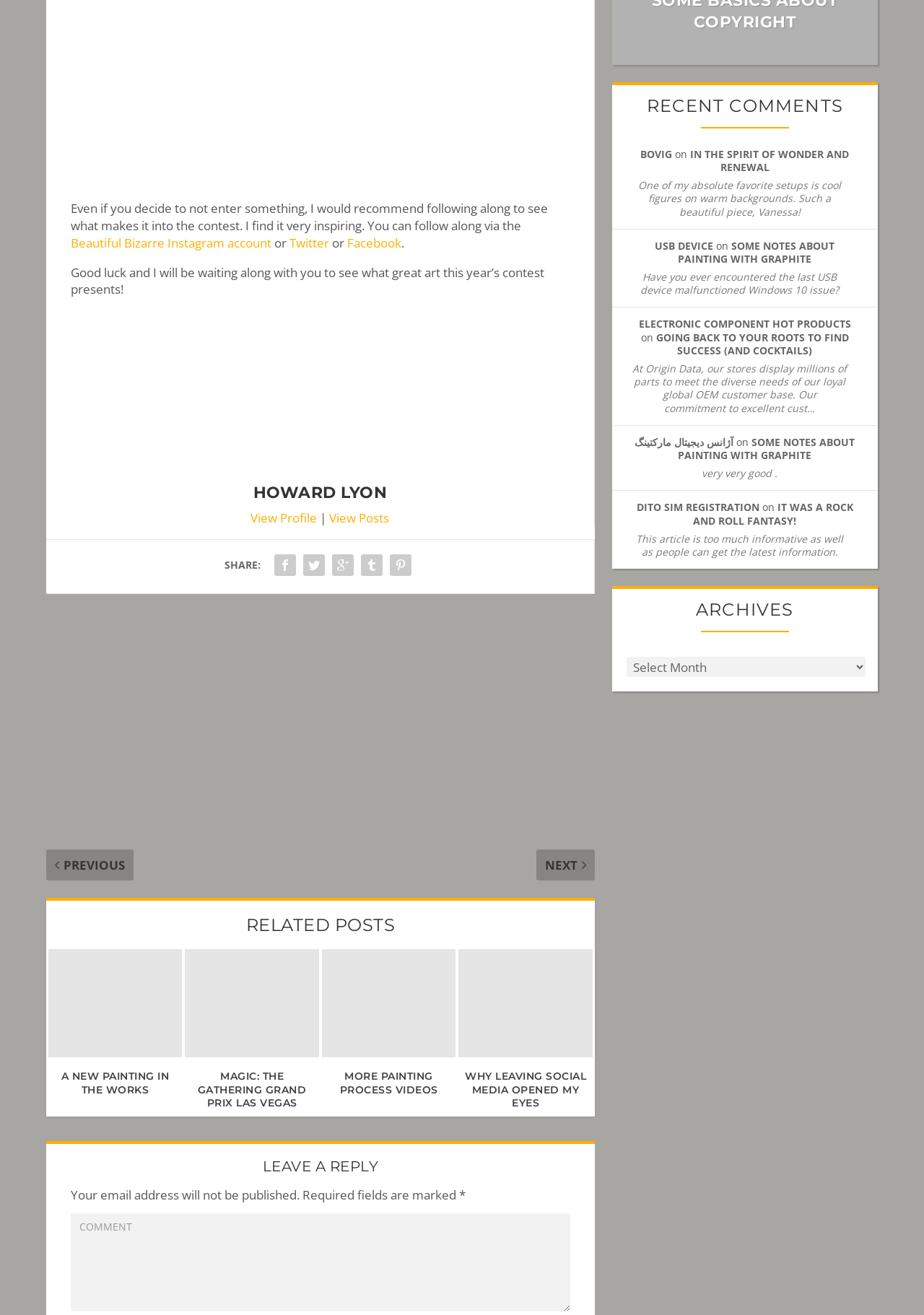Identify the bounding box coordinates of the clickable region to carry out the given instruction: "View the author's profile".

[0.271, 0.388, 0.343, 0.4]